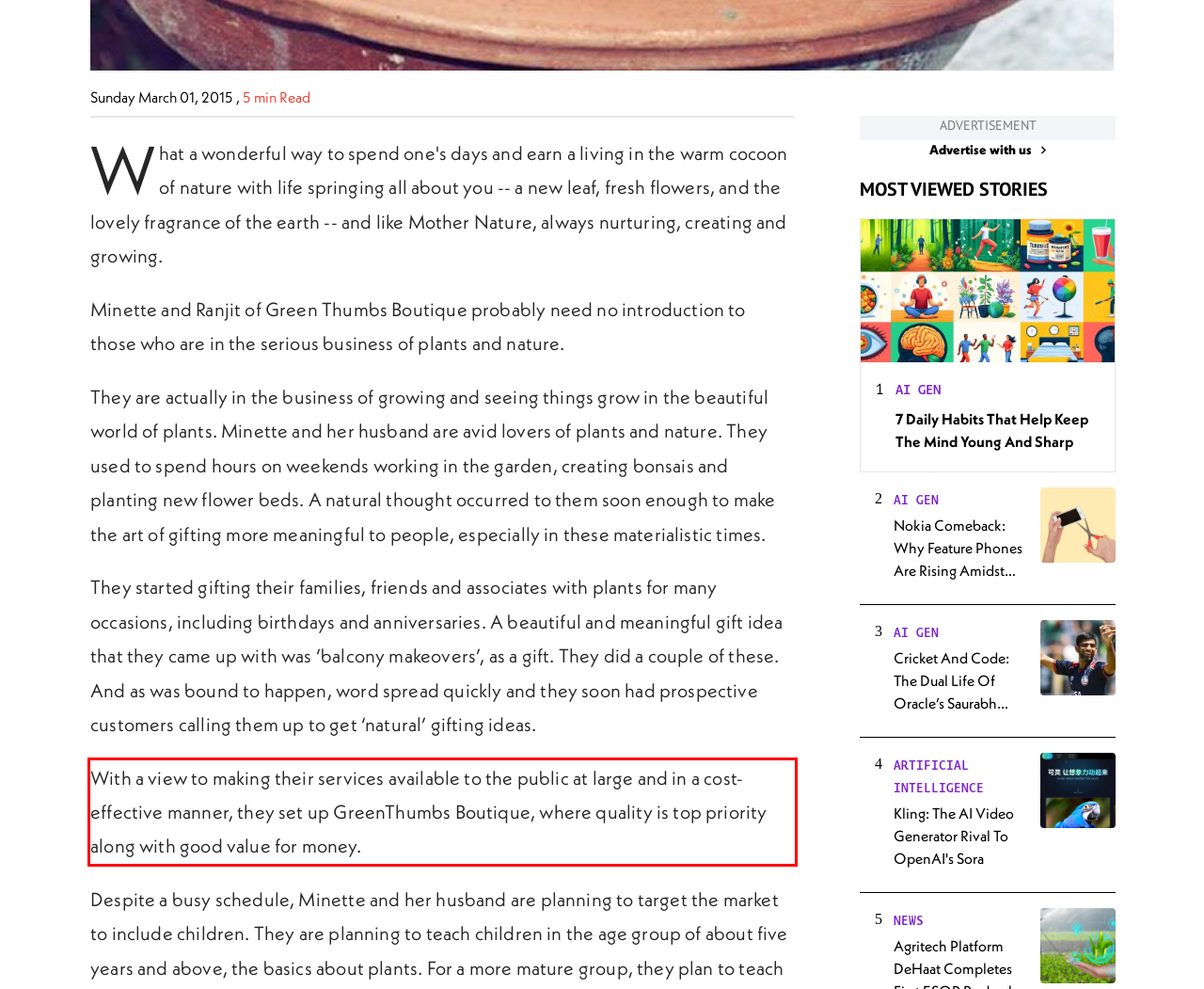You are provided with a screenshot of a webpage containing a red bounding box. Please extract the text enclosed by this red bounding box.

With a view to making their services available to the public at large and in a cost-effective manner, they set up GreenThumbs Boutique, where quality is top priority along with good value for money.